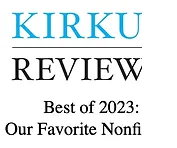Using the information shown in the image, answer the question with as much detail as possible: What is the overall design aesthetic of the title card?

The caption describes the overall design of the title card as presenting a clean and professional aesthetic, which aligns with the publication's reputation for quality criticism and recommendations in the realm of books.